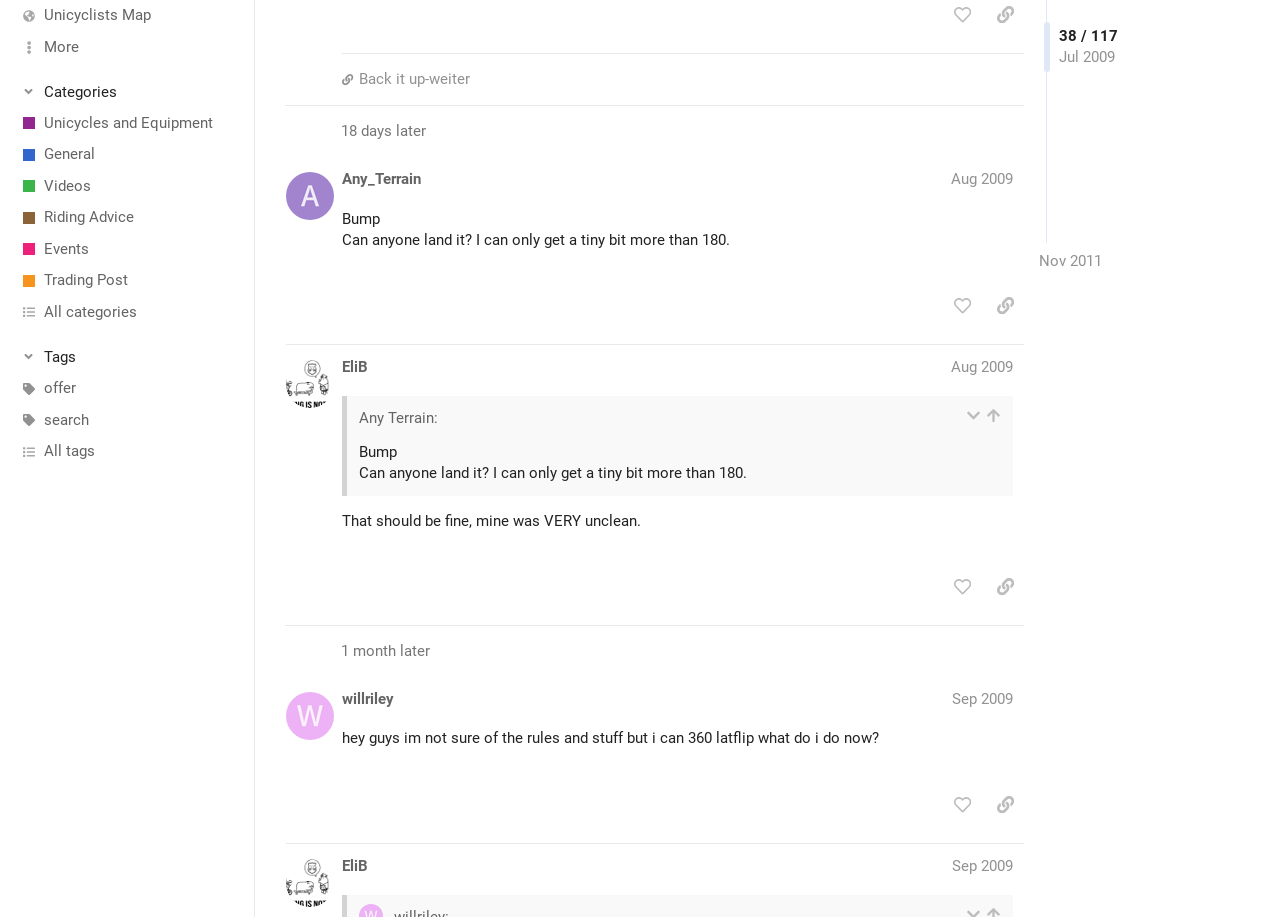Please identify the bounding box coordinates of the region to click in order to complete the given instruction: "like this post". The coordinates should be four float numbers between 0 and 1, i.e., [left, top, right, bottom].

[0.737, 0.222, 0.766, 0.26]